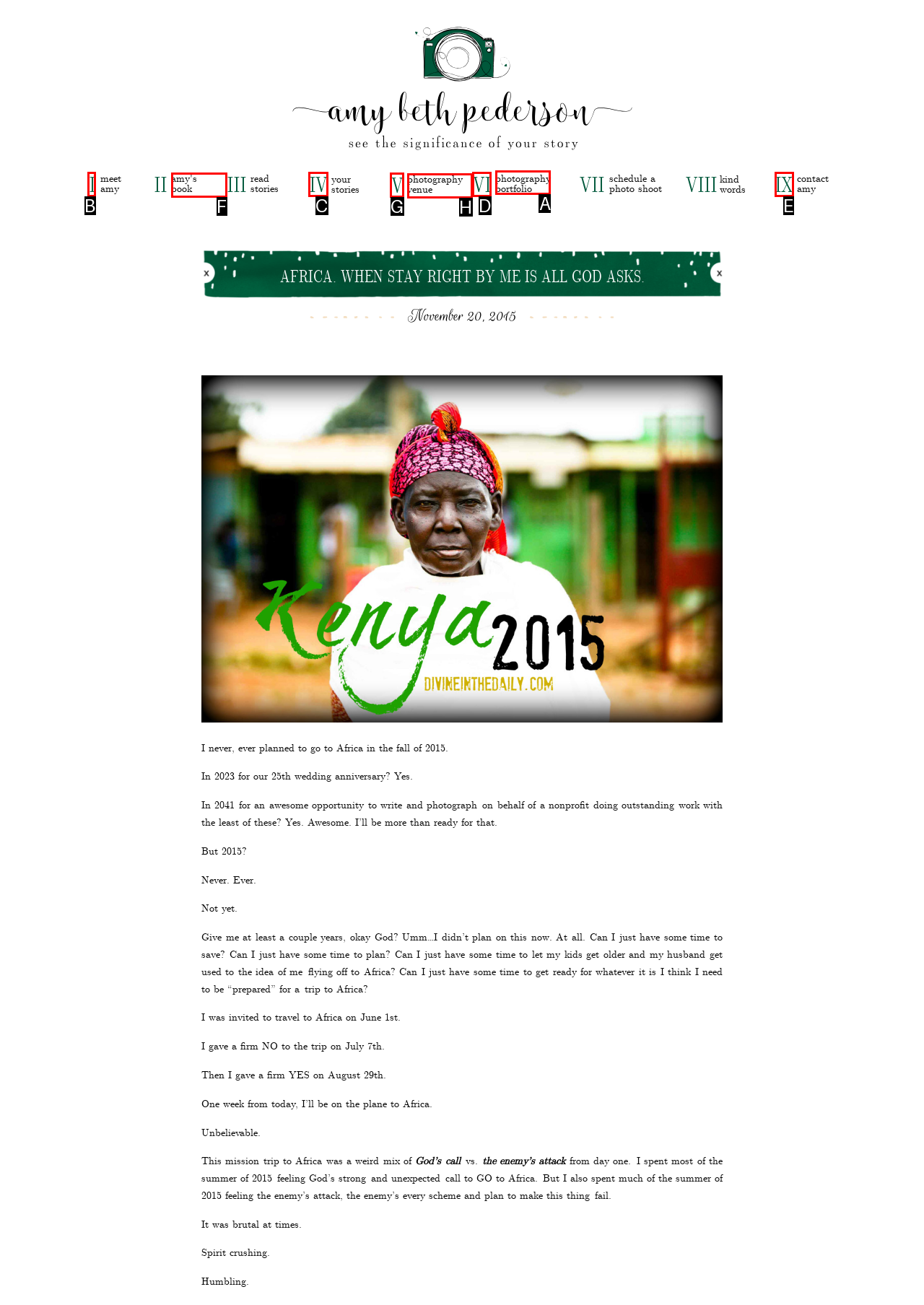Choose the HTML element that should be clicked to achieve this task: Read the 'Why Choose Gold Plating?' article
Respond with the letter of the correct choice.

None